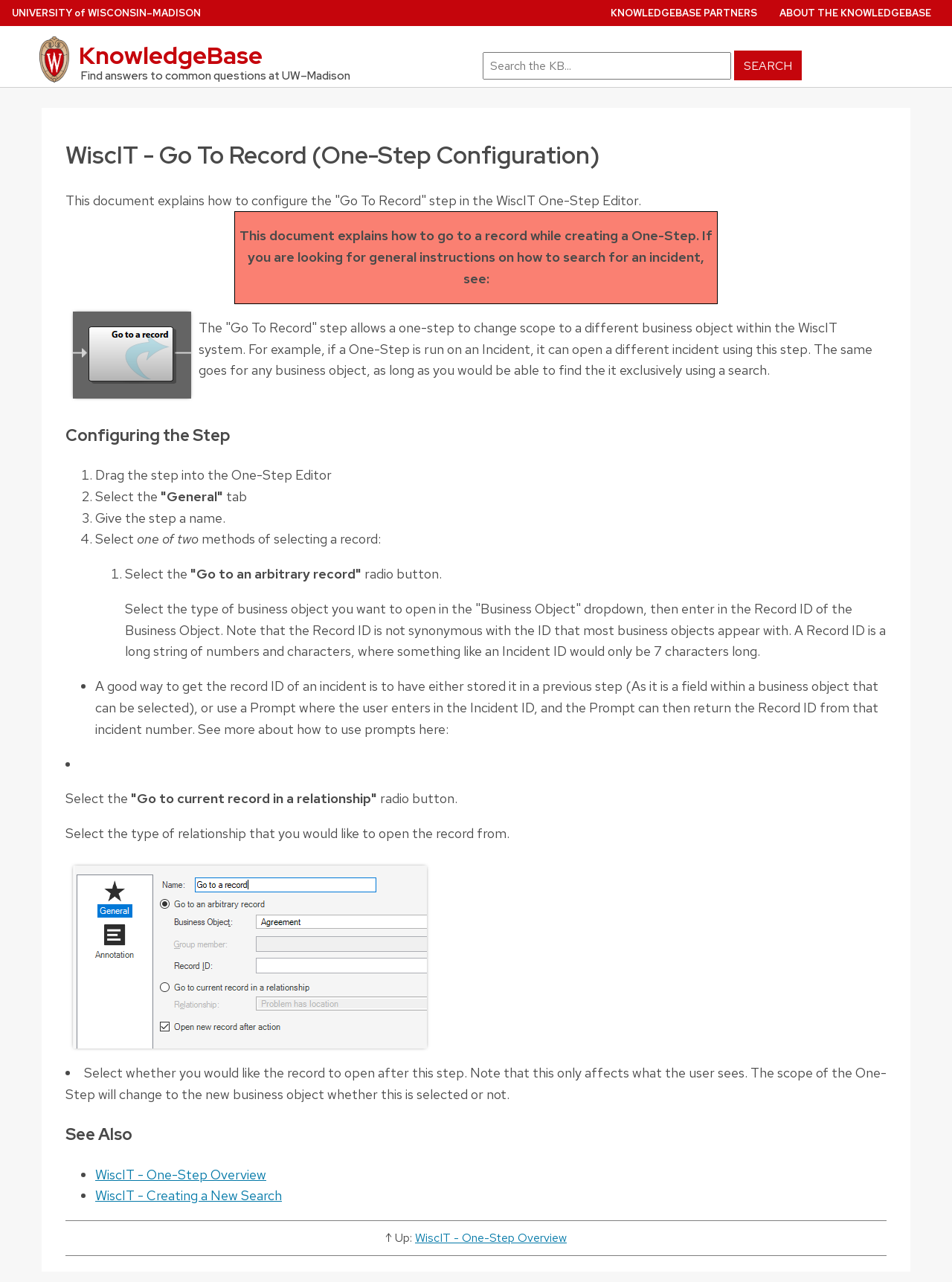Analyze and describe the webpage in a detailed narrative.

The webpage is titled "WiscIT - Go To Record (One-Step Configuration)" and has a prominent header section with three links: "UNIVERSITY of WISCONSIN–MADISON", "KNOWLEDGEBASE PARTNERS", and "ABOUT THE KNOWLEDGEBASE". Below the header, there is a search bar with a textbox and a "SEARCH" button.

The main content of the page is an article that explains how to configure the "Go To Record" step in the WiscIT One-Step Editor. The article is divided into sections, starting with an introduction that explains the purpose of the "Go To Record" step. There is an image of the "Go To a Record" step in the Cherwell Editor.

The next section, "Configuring the Step", provides a step-by-step guide on how to configure the "Go To Record" step. The guide is presented in a numbered list format, with each step accompanied by a brief description. The section also includes two methods of selecting a record: "Go to an arbitrary record" and "Go to current record in a relationship".

The page also includes several images, including "GeneralTab.PNG", which appears to be a screenshot of a settings tab. There are also several links to related articles, including "WiscIT - One-Step Overview" and "WiscIT - Creating a New Search", which are listed under a "See Also" section.

At the bottom of the page, there is a link to "WiscIT - One-Step Overview" with an arrow pointing upwards, indicating that it is a link to a previous page.